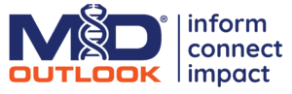What is the mission of MDOutlook?
Please ensure your answer is as detailed and informative as possible.

The tagline 'inform connect impact' in a modern sans-serif font suggests the platform's mission to enhance communication and effectiveness in healthcare contexts, which is to inform, connect, and impact healthcare providers.